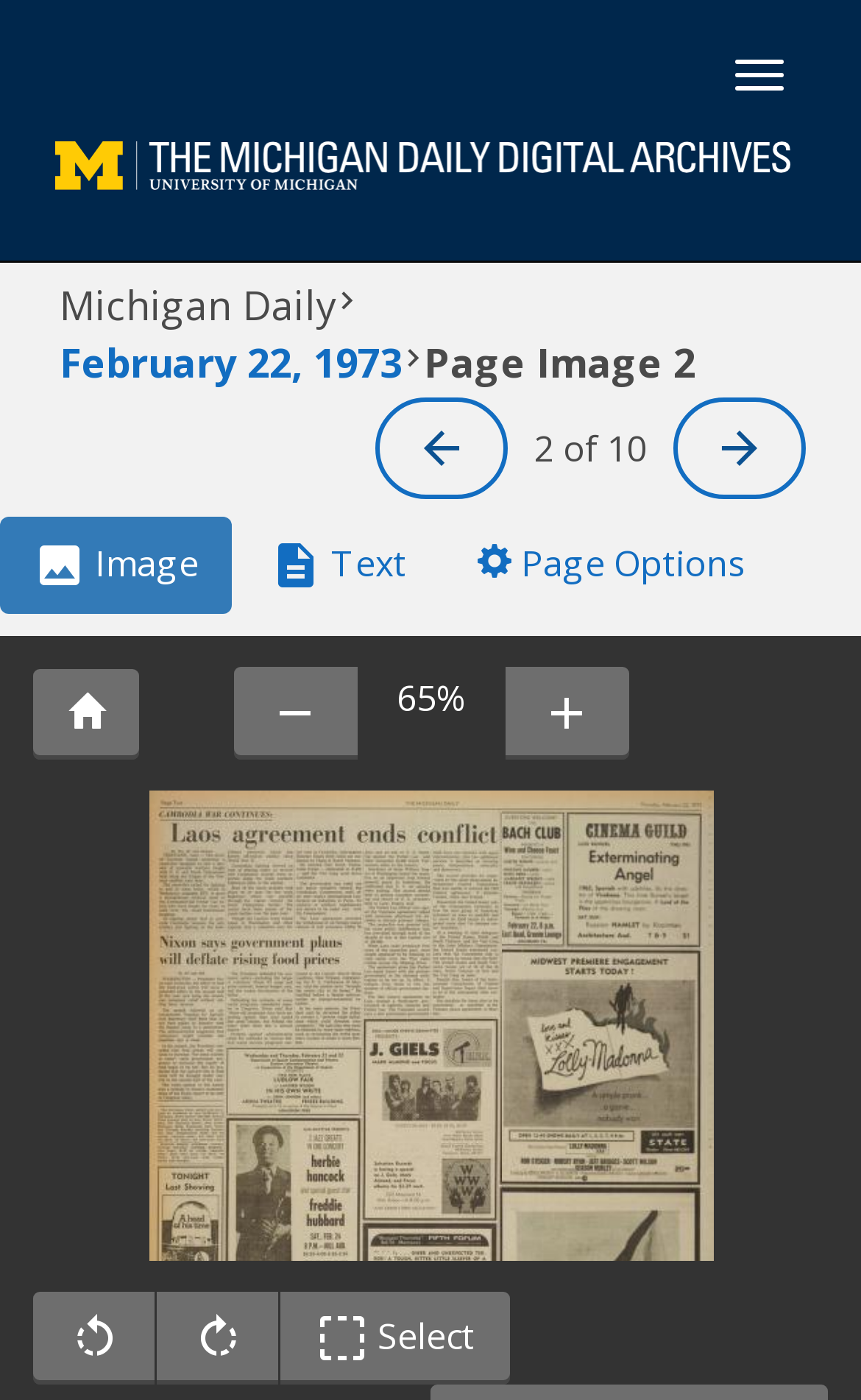Provide a comprehensive description of the webpage.

The webpage is an archive of the Michigan Daily publication from February 22, 1973, volume 83, issue 119, displaying Image 2 of 10. 

At the top right corner, there is a button to toggle navigation. On the top left, there is a link to "The Michigan Daily Digital Archives" accompanied by an image with the same name. 

Below this, there is a heading that reads "Michigan Daily February 22, 1973 Page Image 2". Underneath this heading, there is a link to "February 22, 1973" on the left, and two empty links on the right. 

Further down, there is a label that says "Image" and another label that says "2 of 10", indicating the current image being displayed. On the right side of these labels, there is another empty link. 

Below these elements, there is a horizontal tab list with three tabs: "Image", "Text", and "Page Options". The "Page Options" tab has a dropdown menu with three groups of controls: a button with a gear icon, zoom controls with buttons to zoom in and out, and a slider to adjust the zoom level to 65%, and image controls with three buttons to rotate, flip, and toggle select.